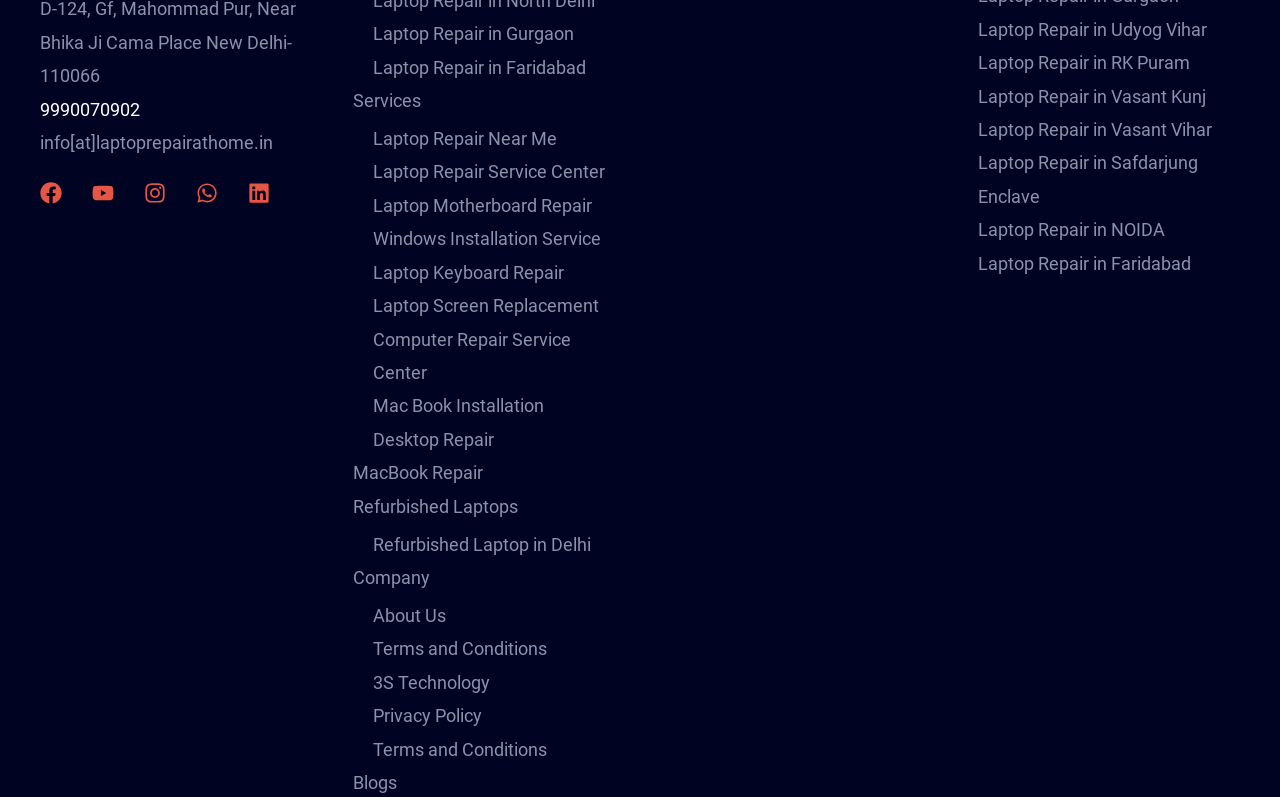Please specify the bounding box coordinates for the clickable region that will help you carry out the instruction: "Click on Laptop Repair in Gurgaon".

[0.291, 0.029, 0.448, 0.056]